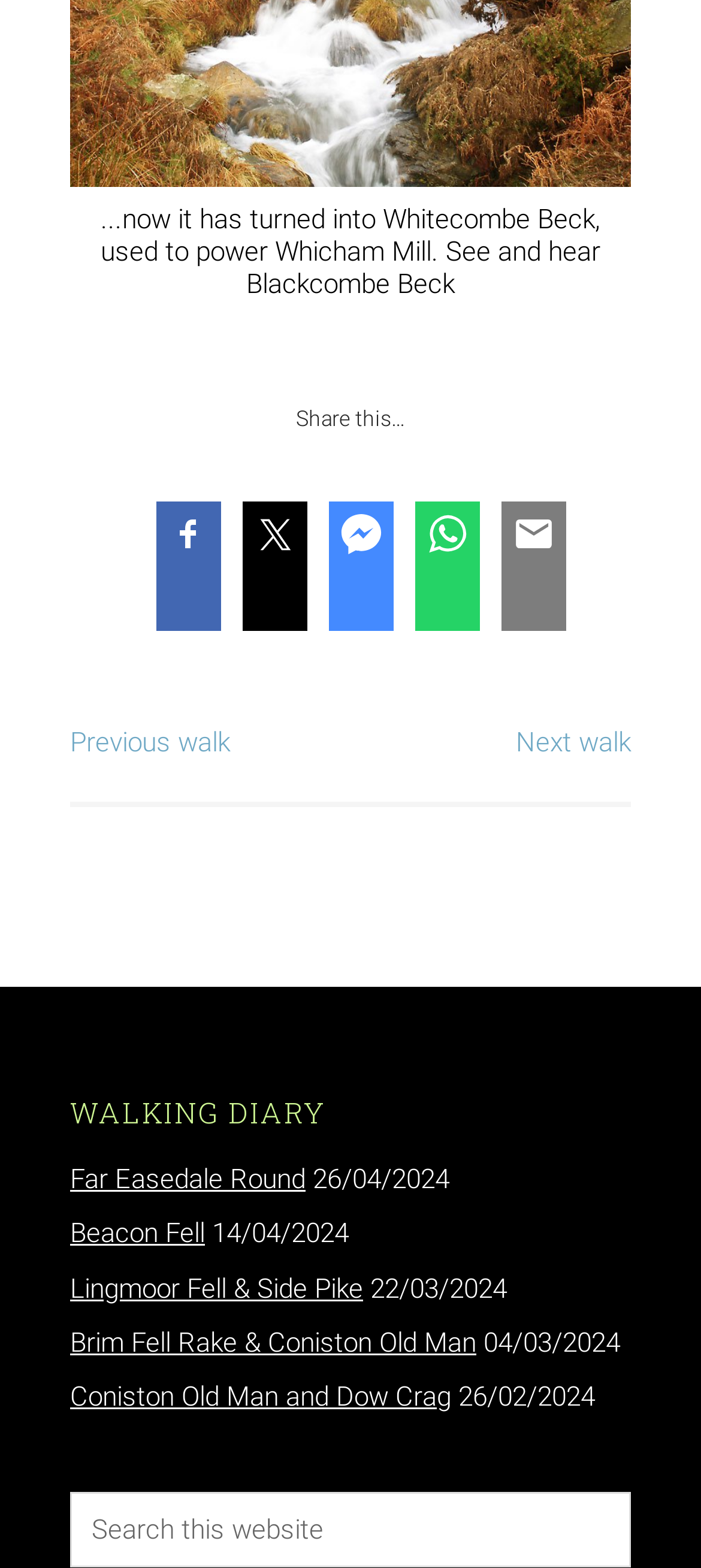Pinpoint the bounding box coordinates of the element to be clicked to execute the instruction: "Click on the 'Previous walk' link".

[0.1, 0.464, 0.328, 0.484]